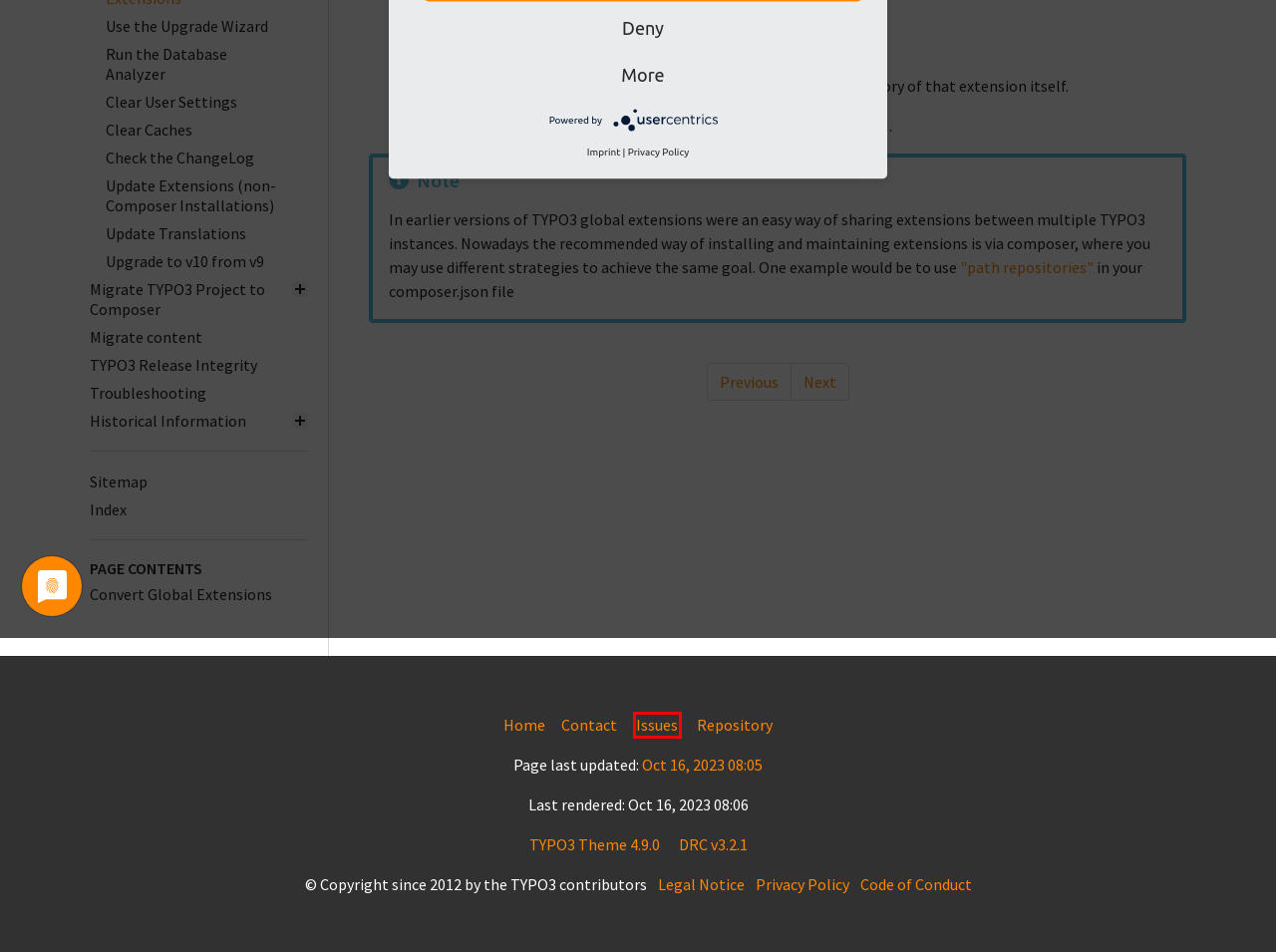Review the screenshot of a webpage containing a red bounding box around an element. Select the description that best matches the new webpage after clicking the highlighted element. The options are:
A. Consent Management Platform (CMP) | Usercentrics
B. Legal Notice - TYPO3 the Open Source Enterprise CMS
C. Repositories - Composer
D. Issues · TYPO3-Documentation/TYPO3CMS-Guide-Installation · GitHub
E. GitHub - t3docs/docker-render-documentation: Render TYPO3 Documentation the official way
F. Installation and Upgrade Guide — Installation and Upgrade Guide 10.4 documentation
G. Our GDPR Privacy Policy for TYPO3.org
H. TYPO3 Code of Conduct

D